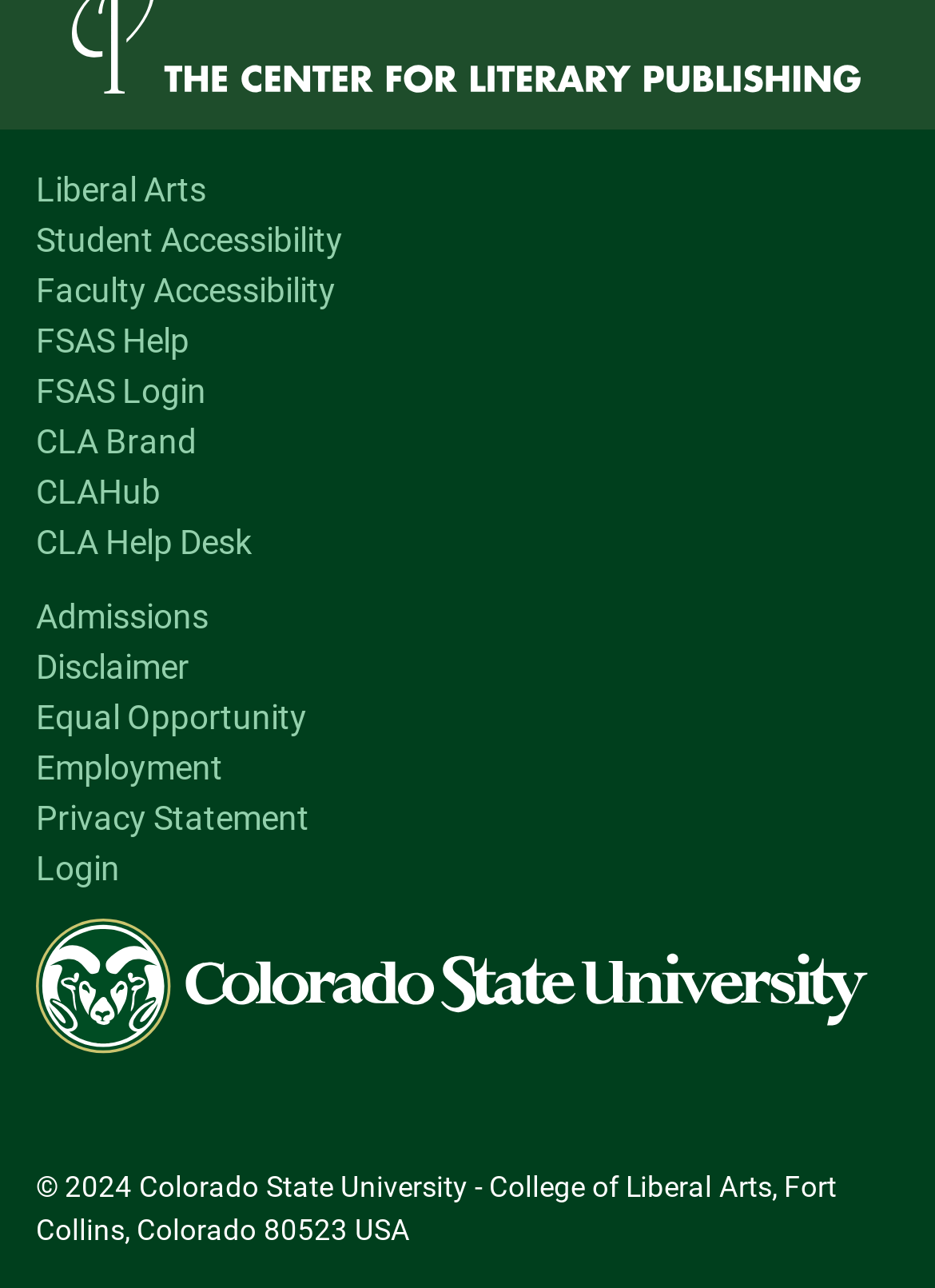Find the bounding box coordinates for the UI element that matches this description: "Admissions".

[0.038, 0.464, 0.223, 0.493]